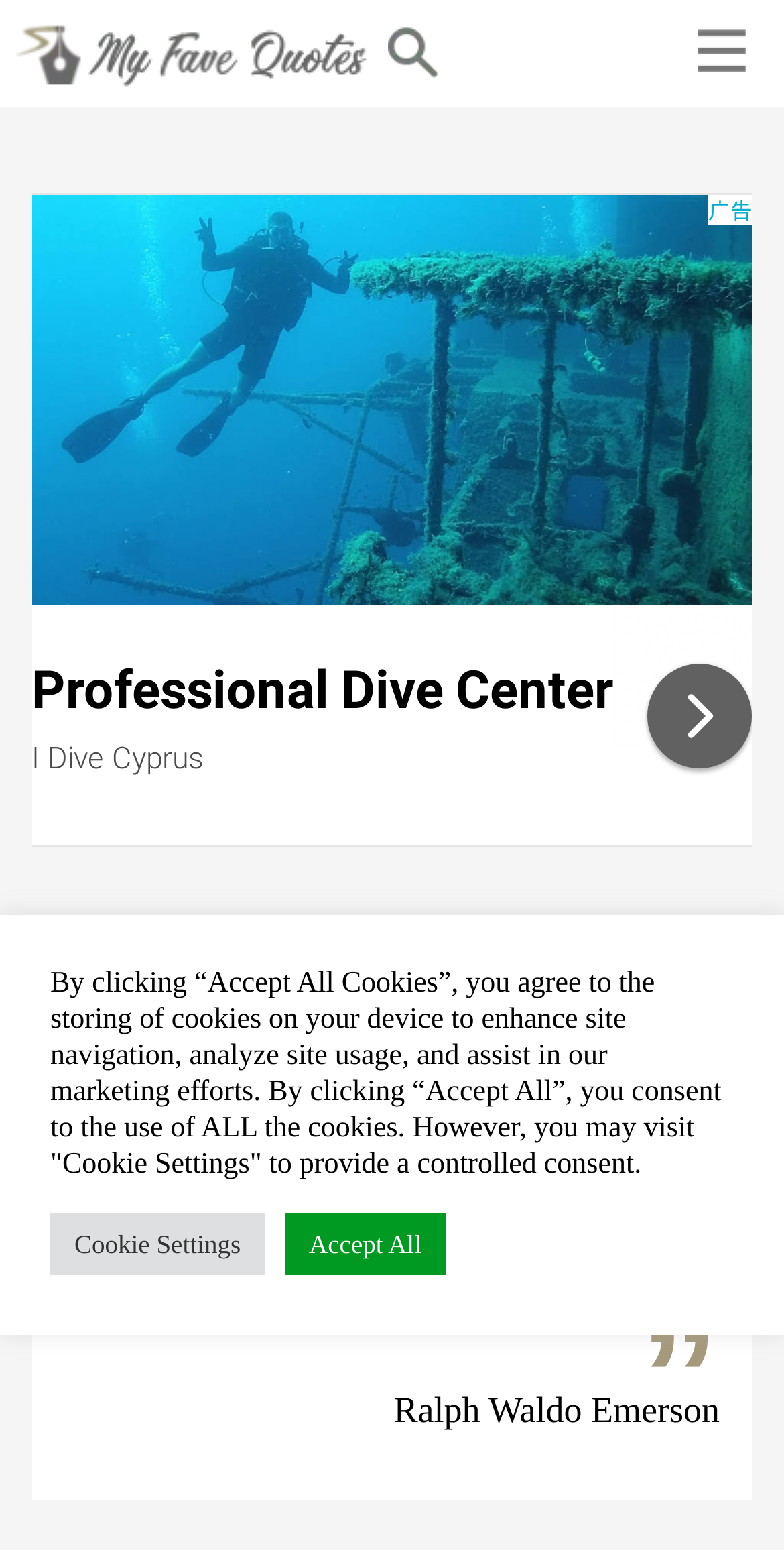Provide the bounding box coordinates of the HTML element this sentence describes: "aria-label="Advertisement" name="aswift_0" title="Advertisement"". The bounding box coordinates consist of four float numbers between 0 and 1, i.e., [left, top, right, bottom].

[0.0, 0.125, 1.0, 0.546]